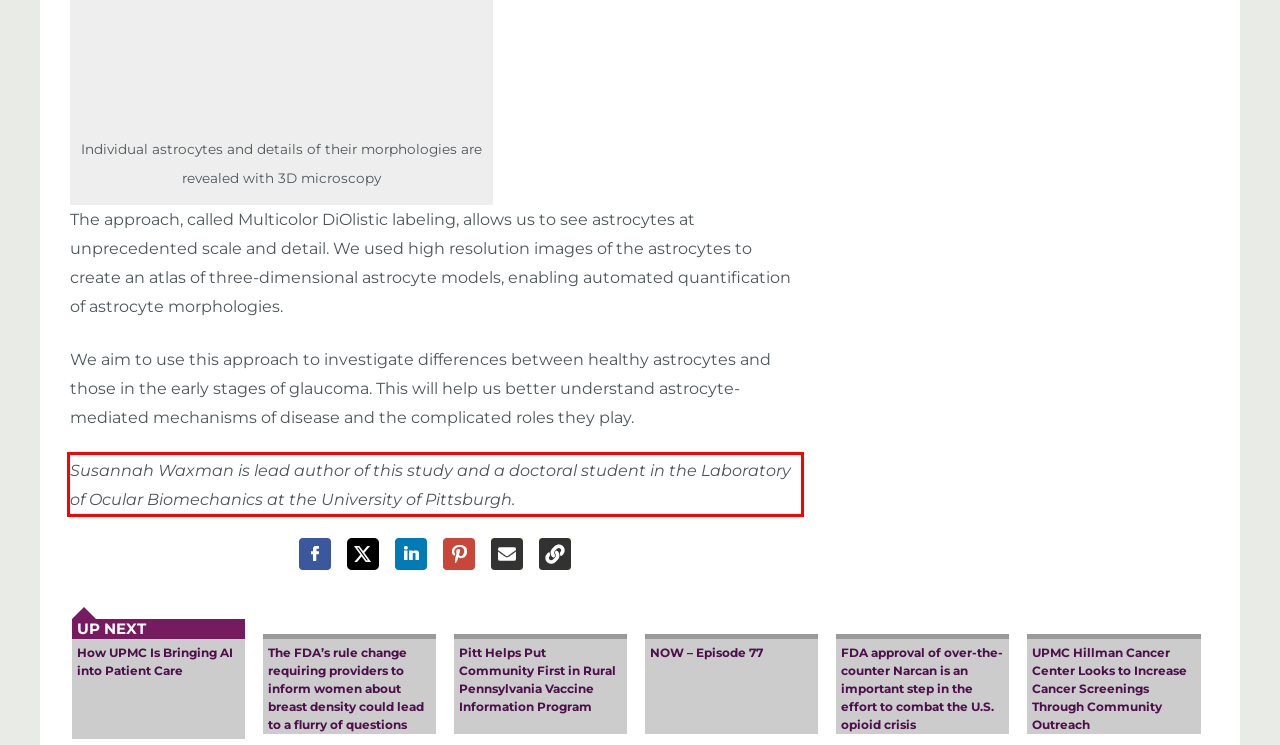You are provided with a screenshot of a webpage that includes a UI element enclosed in a red rectangle. Extract the text content inside this red rectangle.

Susannah Waxman is lead author of this study and a doctoral student in the Laboratory of Ocular Biomechanics at the University of Pittsburgh.